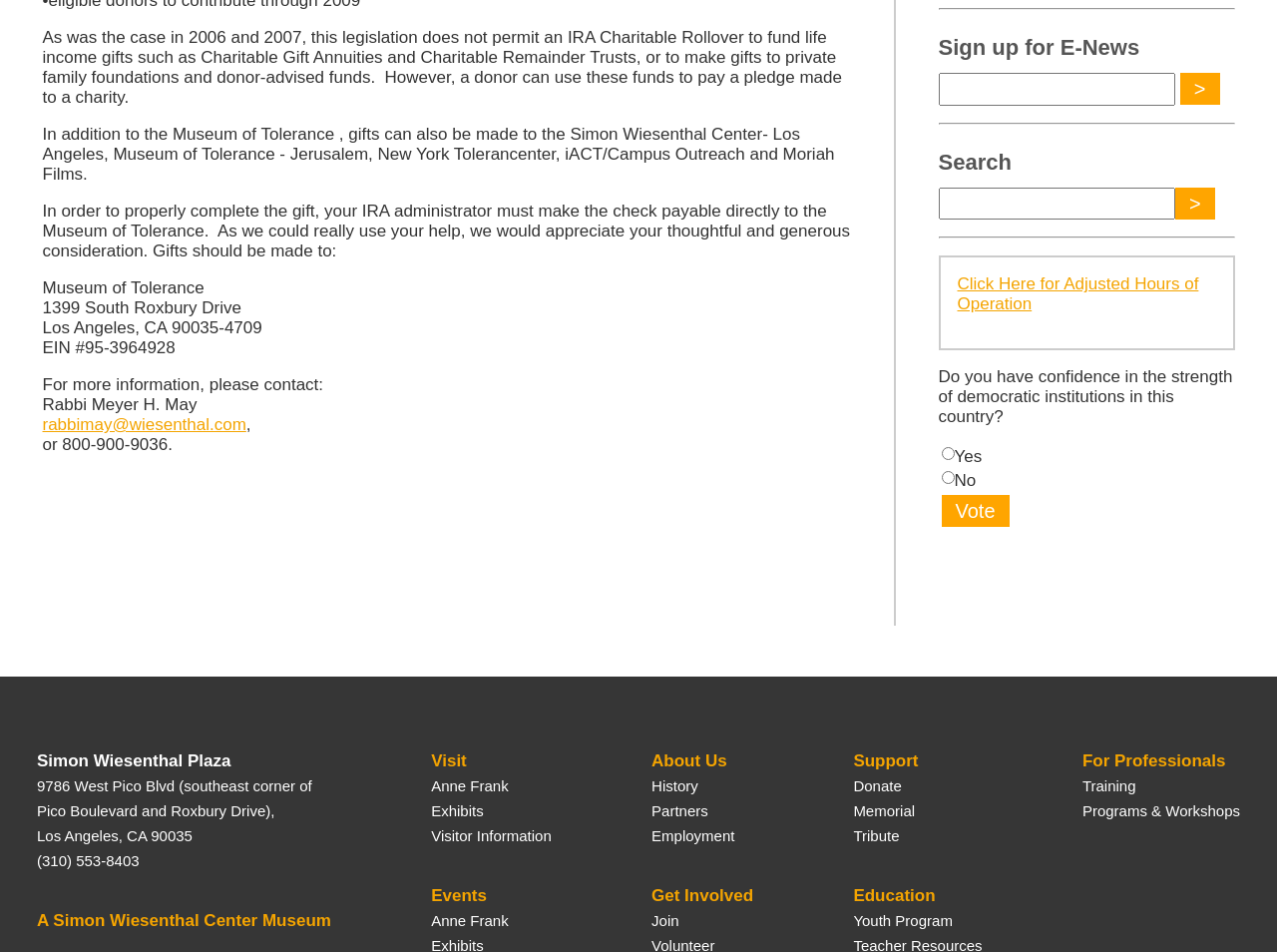Identify the bounding box coordinates of the area that should be clicked in order to complete the given instruction: "Click Here for Adjusted Hours of Operation". The bounding box coordinates should be four float numbers between 0 and 1, i.e., [left, top, right, bottom].

[0.75, 0.289, 0.939, 0.33]